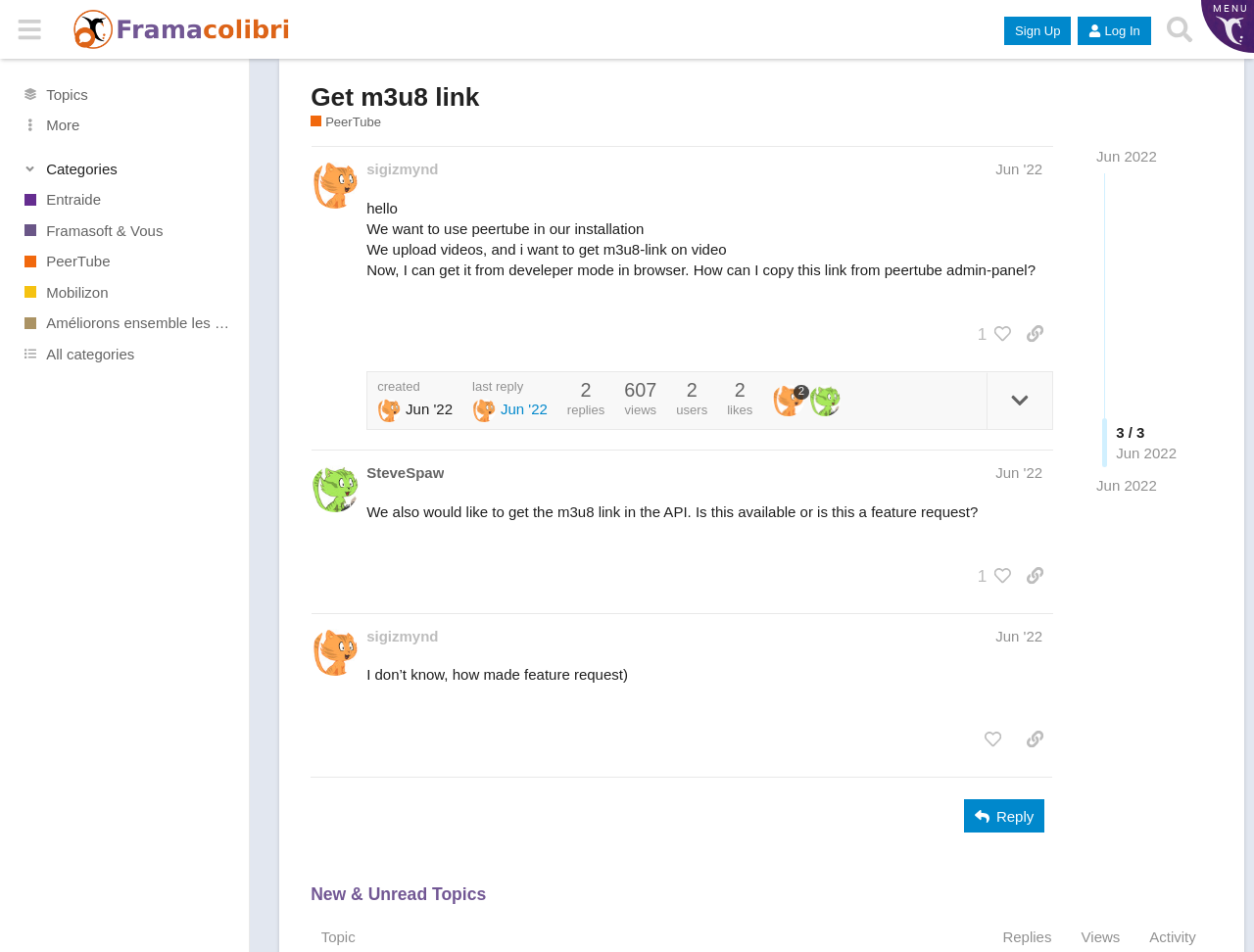Locate the bounding box coordinates of the element that needs to be clicked to carry out the instruction: "Search for topics". The coordinates should be given as four float numbers ranging from 0 to 1, i.e., [left, top, right, bottom].

[0.924, 0.009, 0.957, 0.053]